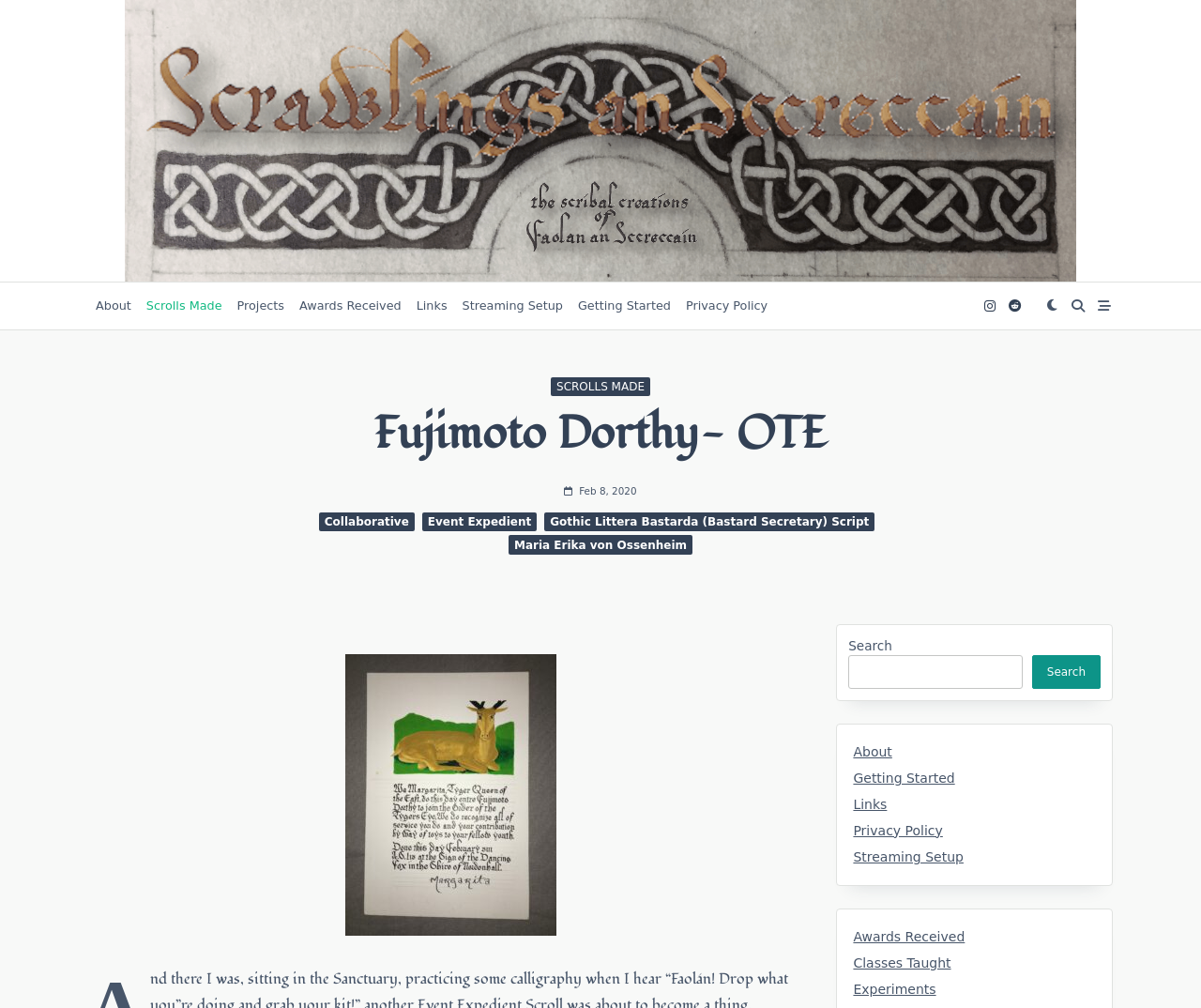Please find the bounding box coordinates of the section that needs to be clicked to achieve this instruction: "Click on the About link".

[0.073, 0.292, 0.116, 0.315]